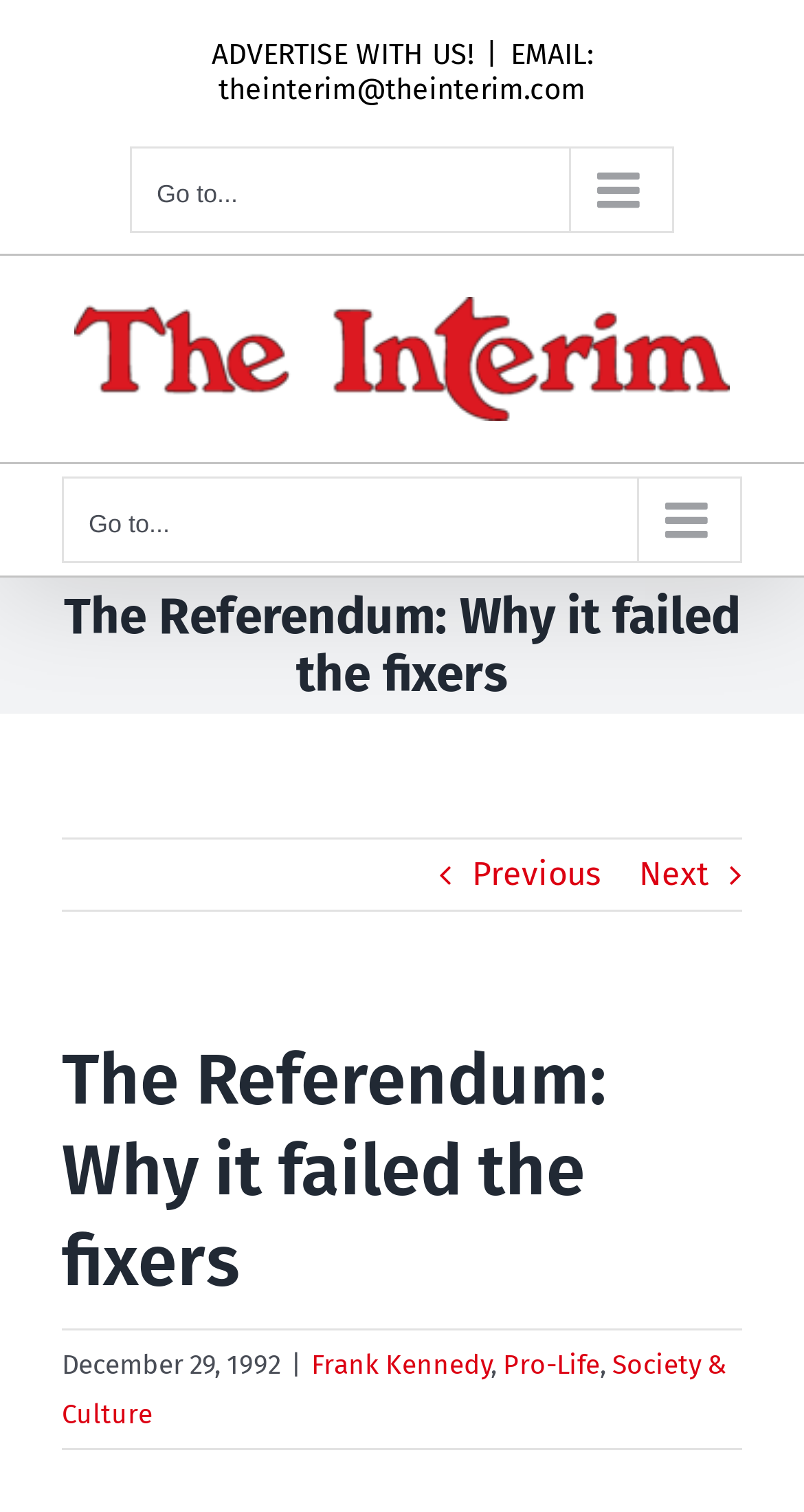What are the categories of the article?
Based on the screenshot, answer the question with a single word or phrase.

Pro-Life, Society & Culture